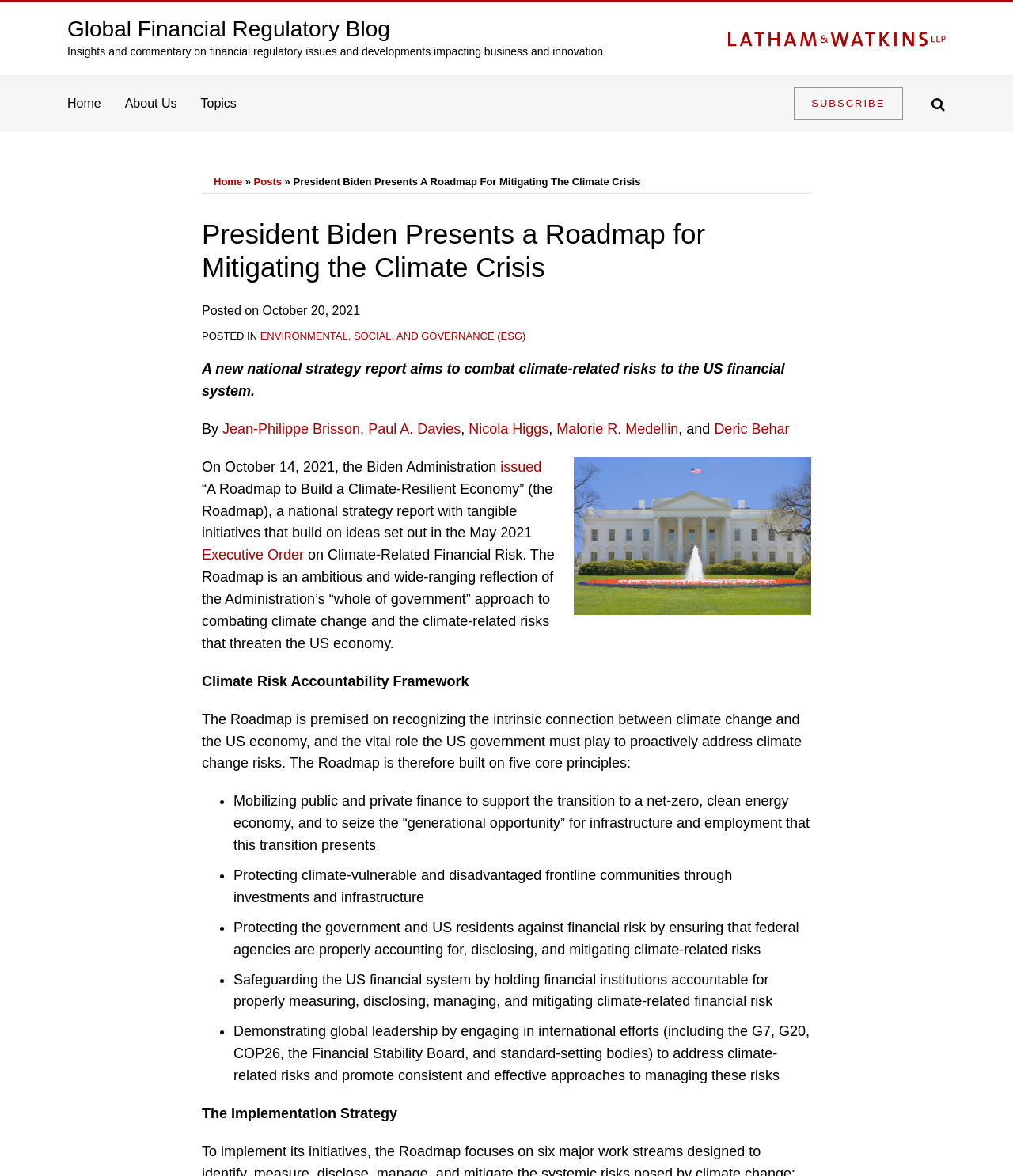Can you specify the bounding box coordinates of the area that needs to be clicked to fulfill the following instruction: "Learn more about 'ENVIRONMENTAL, SOCIAL, AND GOVERNANCE (ESG)'"?

[0.257, 0.281, 0.519, 0.291]